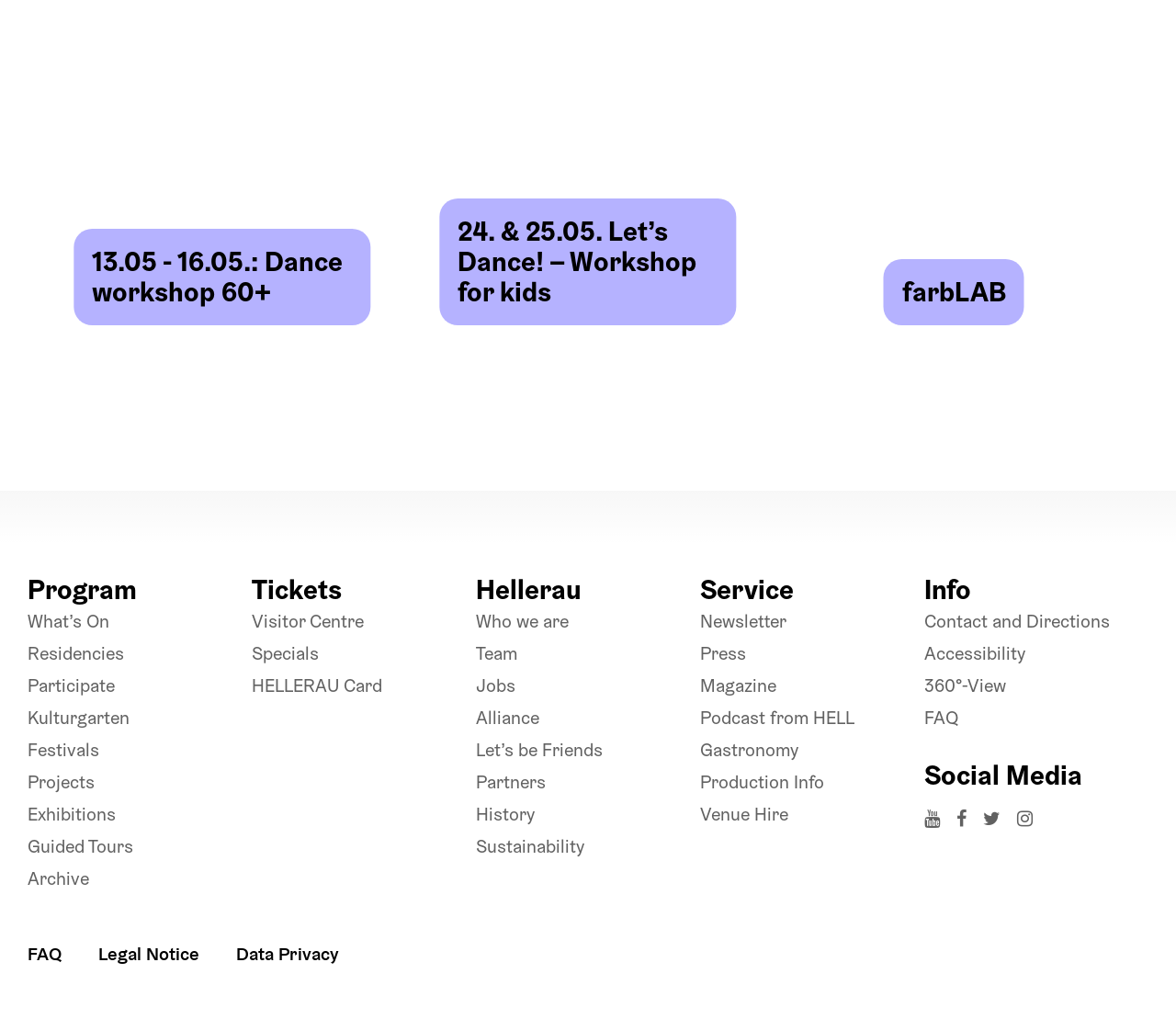What is the last link in the 'Participate' section?
Your answer should be a single word or phrase derived from the screenshot.

Guided Tours